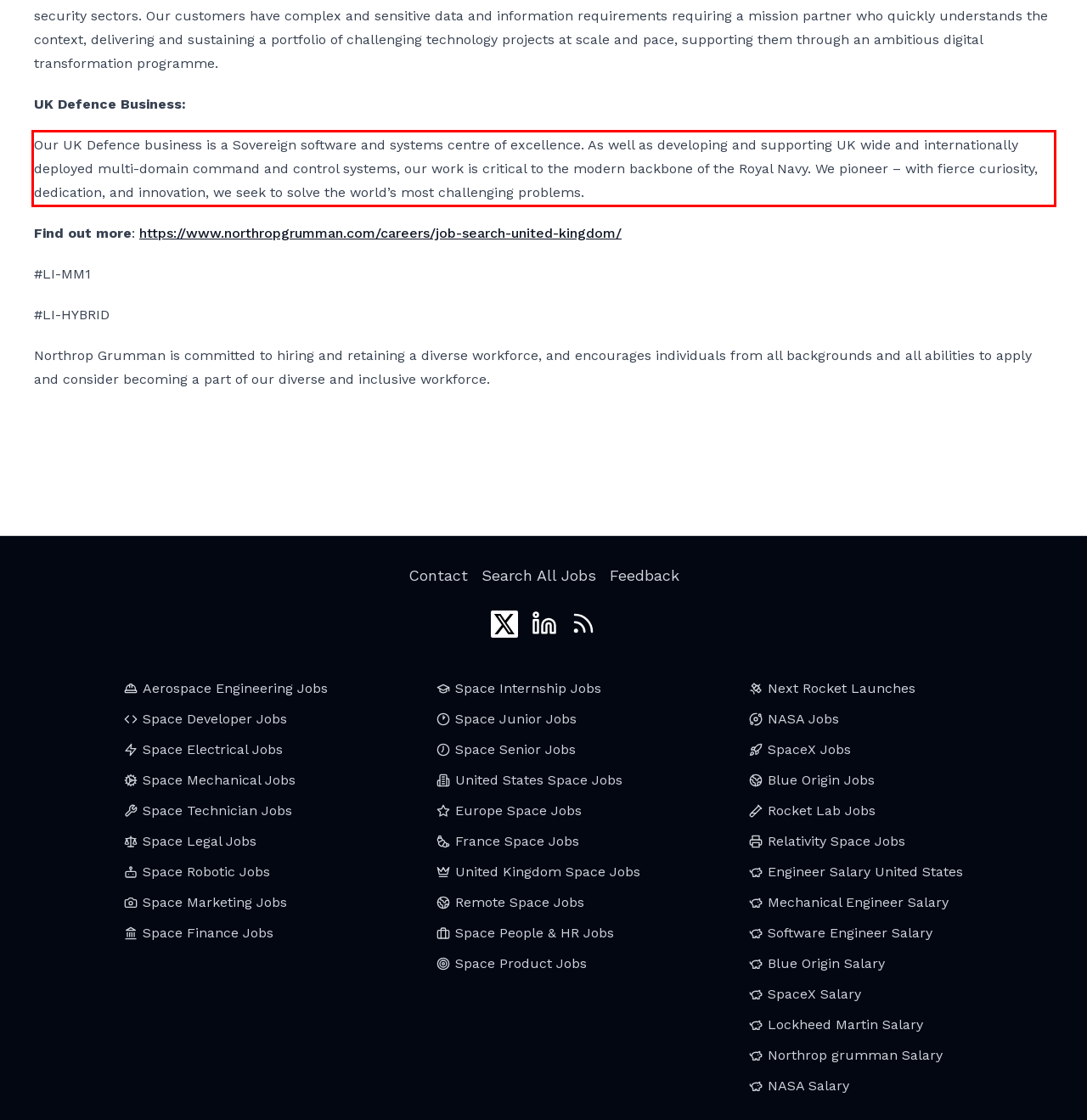Analyze the screenshot of the webpage that features a red bounding box and recognize the text content enclosed within this red bounding box.

Our UK Defence business is a Sovereign software and systems centre of excellence. As well as developing and supporting UK wide and internationally deployed multi-domain command and control systems, our work is critical to the modern backbone of the Royal Navy. We pioneer – with fierce curiosity, dedication, and innovation, we seek to solve the world’s most challenging problems.